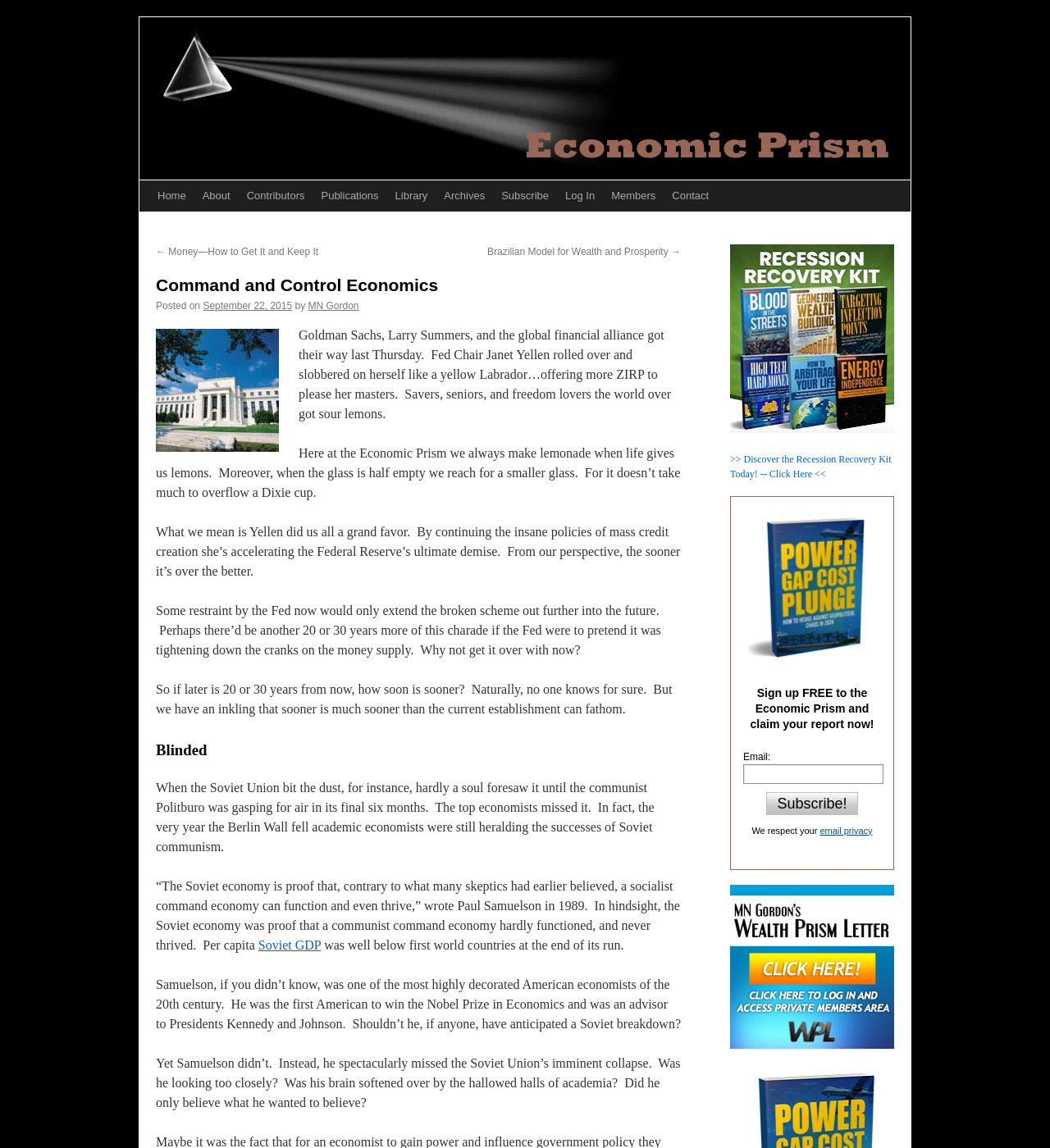Could you provide the bounding box coordinates for the portion of the screen to click to complete this instruction: "Learn more about the 'Recession Recovery Kit'"?

[0.695, 0.395, 0.849, 0.418]